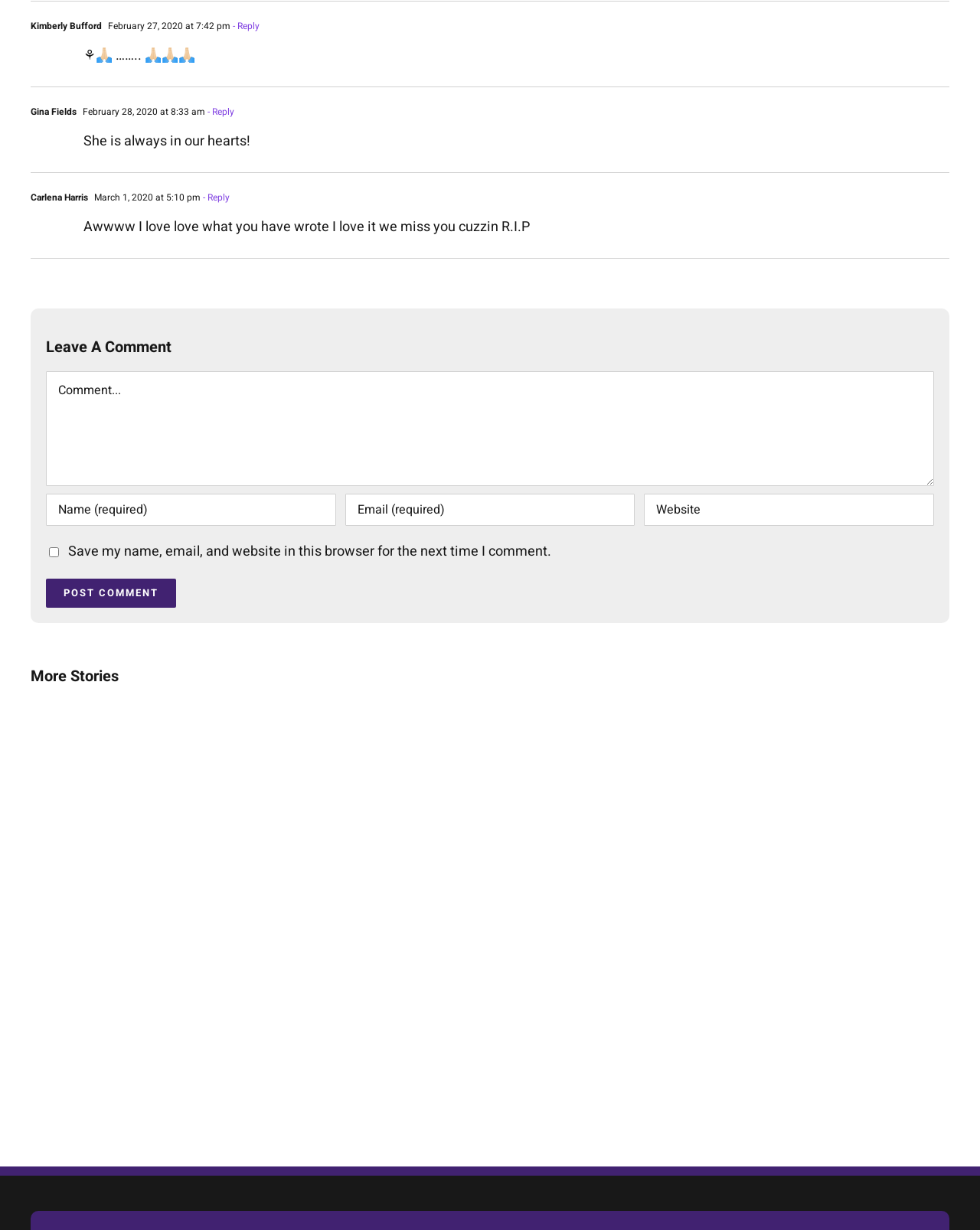Can you determine the bounding box coordinates of the area that needs to be clicked to fulfill the following instruction: "Leave a comment"?

[0.047, 0.273, 0.181, 0.292]